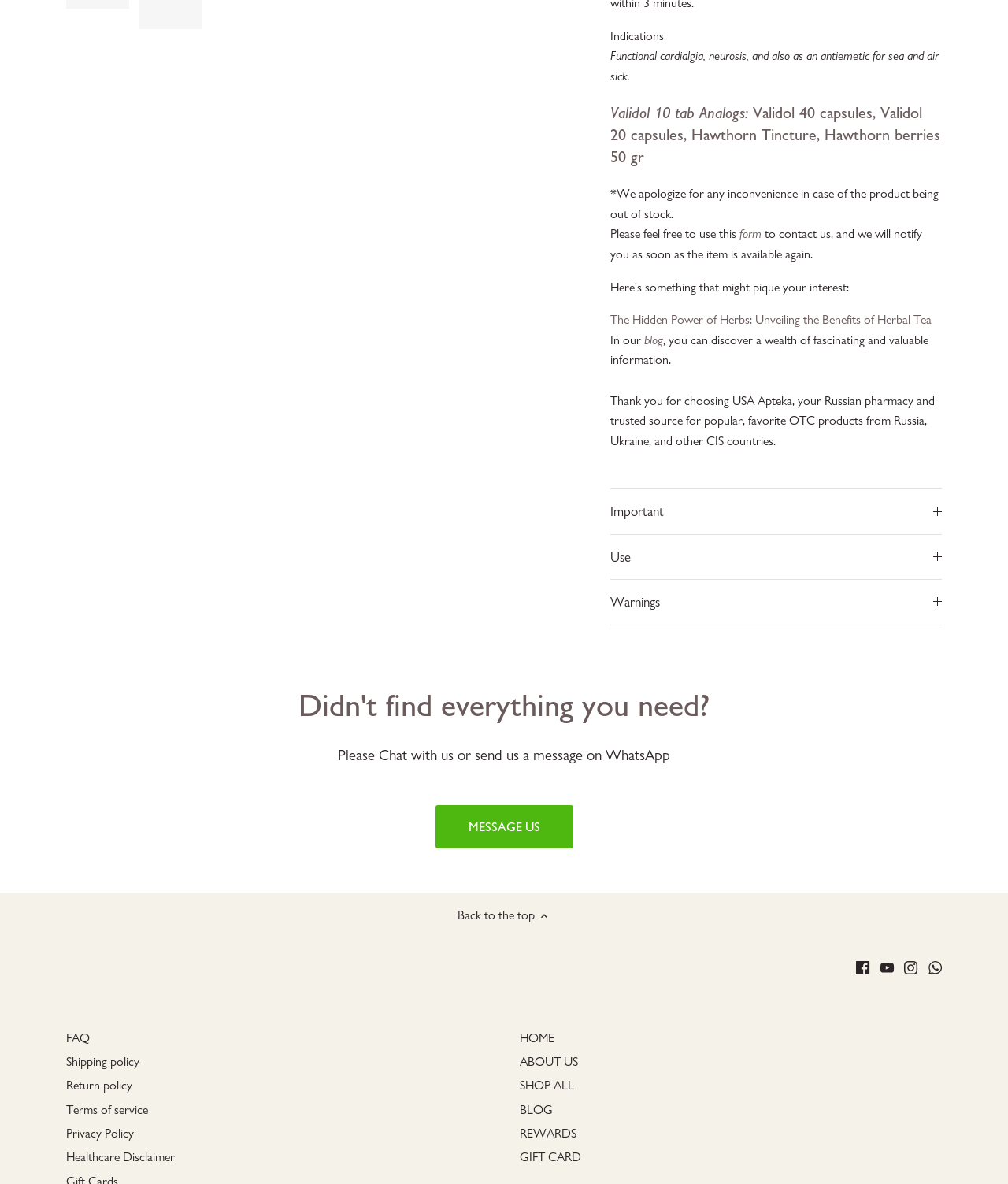What social media platforms is the website on?
Please give a detailed and elaborate answer to the question.

The website is present on multiple social media platforms, including Facebook, Youtube, and Instagram, as indicated by the links provided at the bottom of the page.